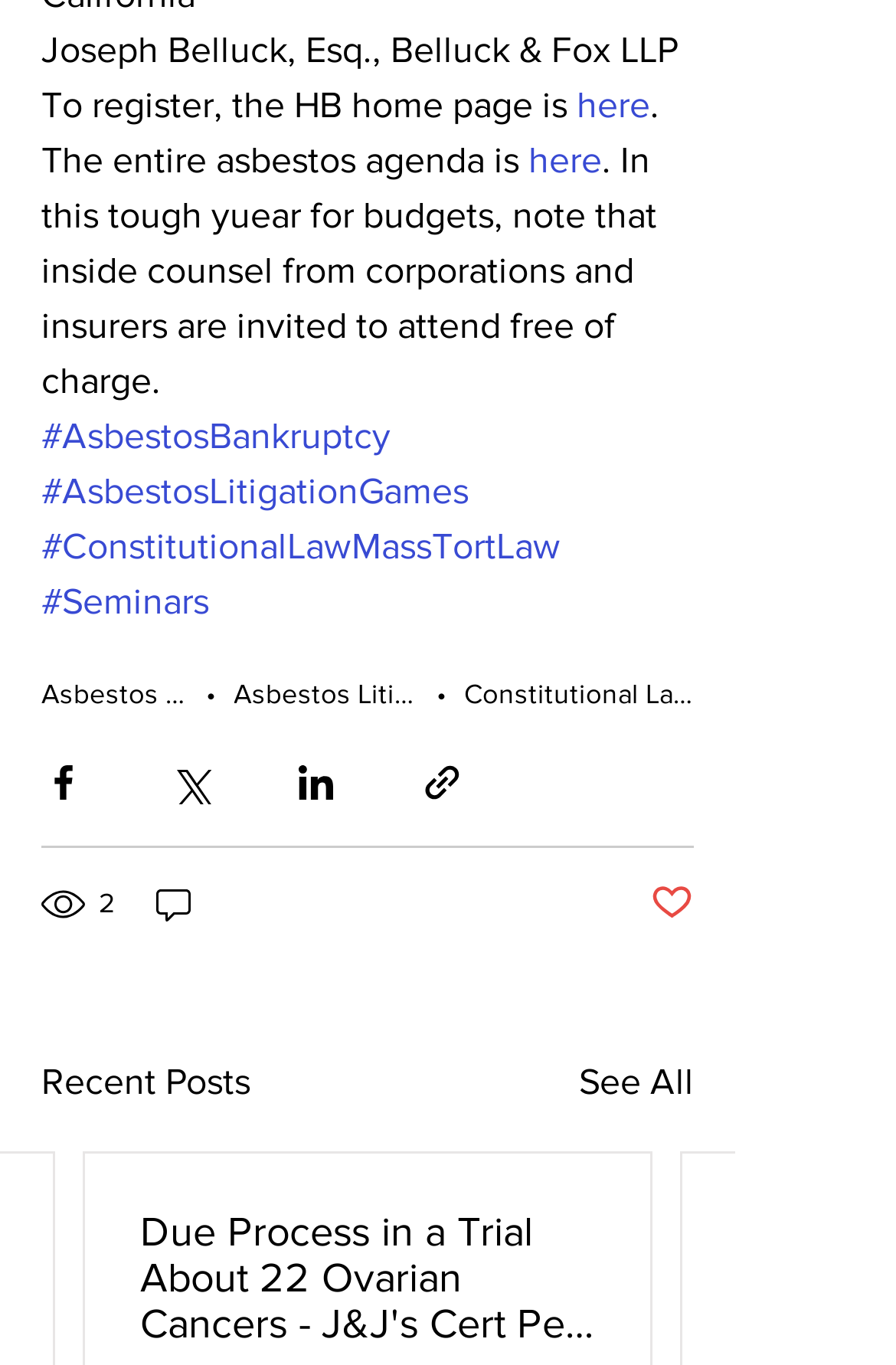Predict the bounding box of the UI element based on the description: "Constitutional Law/Mass Tort Law". The coordinates should be four float numbers between 0 and 1, formatted as [left, top, right, bottom].

[0.518, 0.497, 0.982, 0.52]